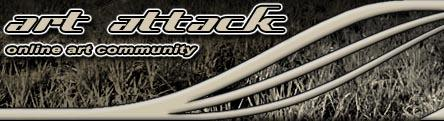Answer the following query with a single word or phrase:
What is the focus of the platform?

Connecting artists and enthusiasts